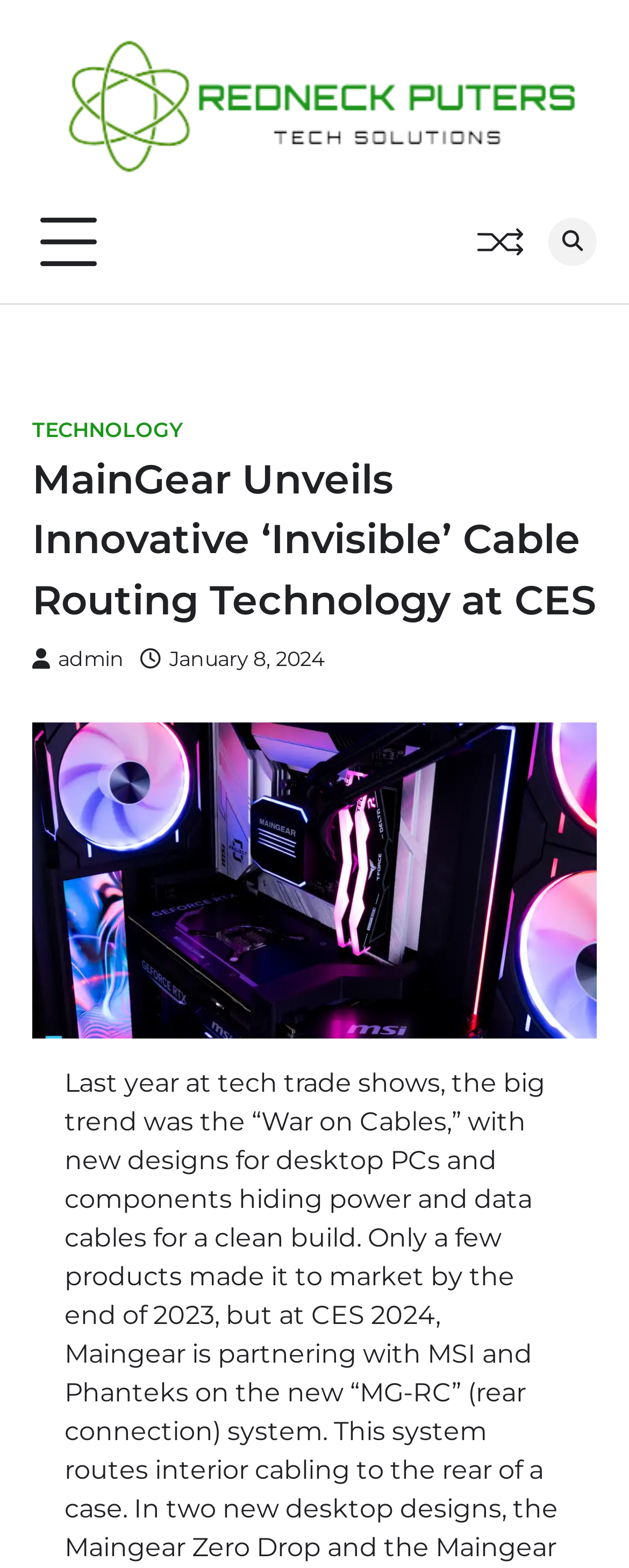Find the bounding box coordinates for the element described here: "January 8, 2024".

[0.223, 0.412, 0.515, 0.428]